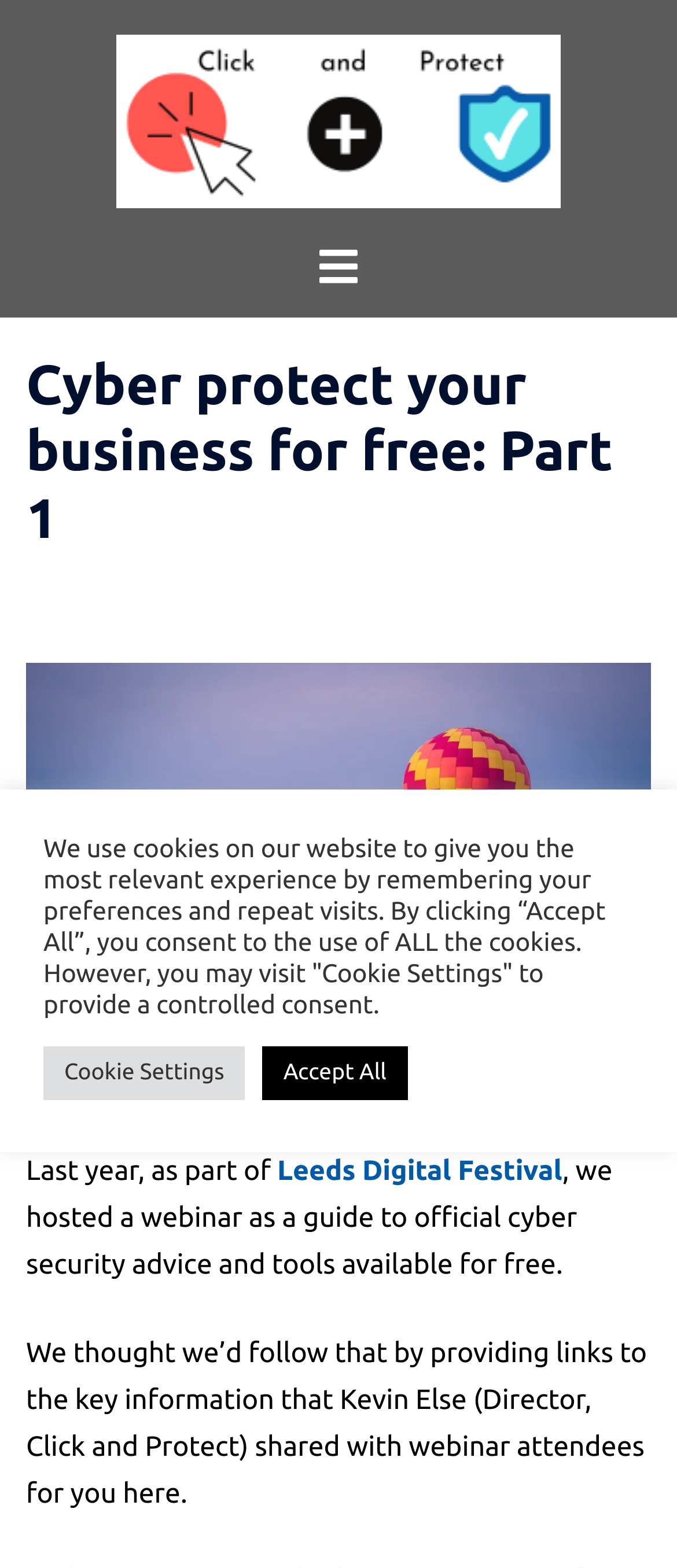Provide the bounding box coordinates, formatted as (top-left x, top-left y, bottom-right x, bottom-right y), with all values being floating point numbers between 0 and 1. Identify the bounding box of the UI element that matches the description: Leeds Digital Festival

[0.409, 0.737, 0.83, 0.757]